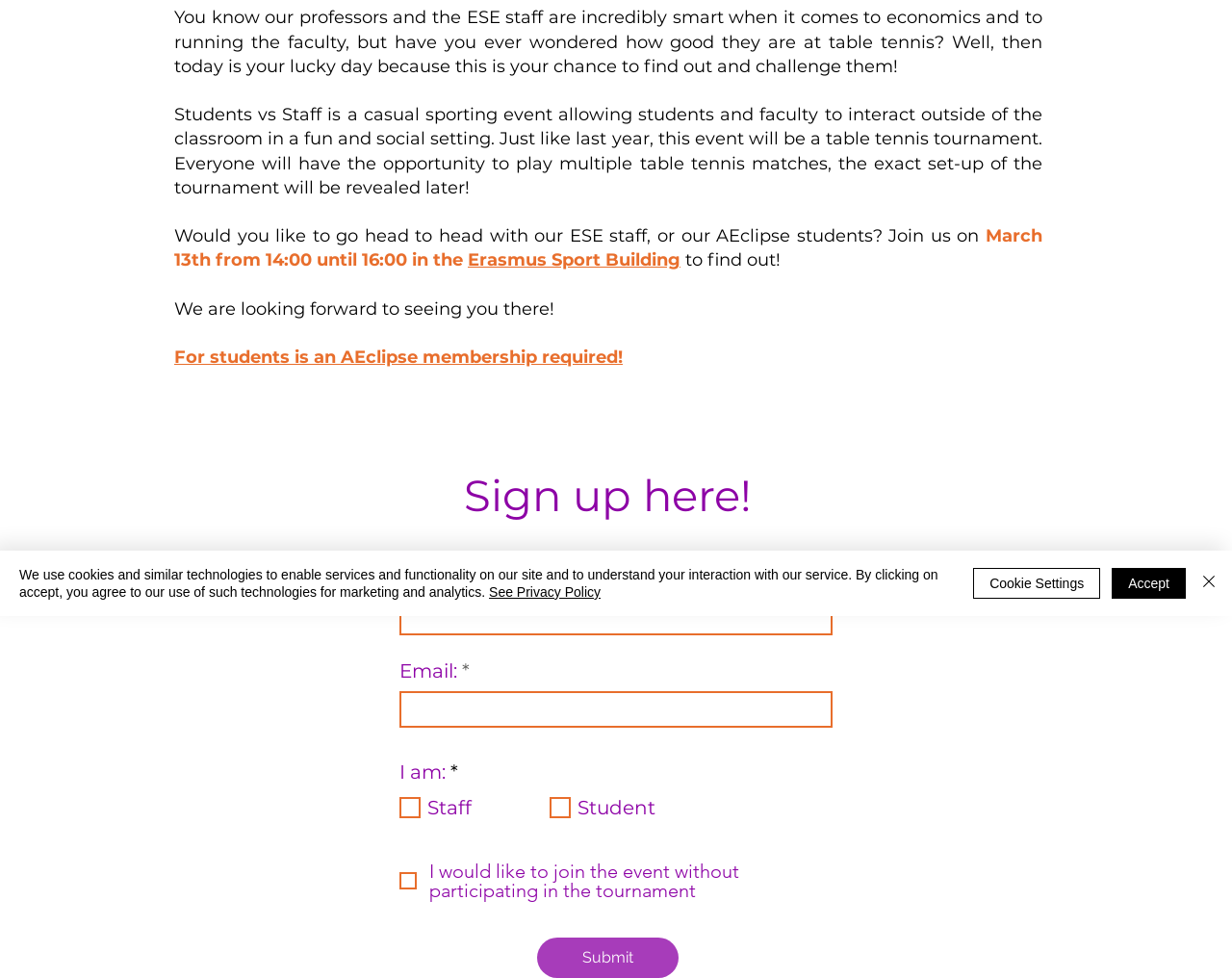Calculate the bounding box coordinates for the UI element based on the following description: "name="name:" placeholder=""". Ensure the coordinates are four float numbers between 0 and 1, i.e., [left, top, right, bottom].

[0.324, 0.608, 0.676, 0.65]